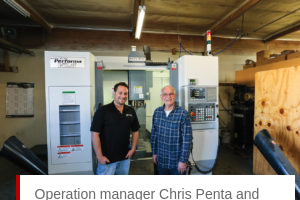Please examine the image and answer the question with a detailed explanation:
What is the name of the machine purchased by Asil Aerospace Inc.?

The caption beneath the image reads 'Operation manager Chris Penta and owner John Demerjian of Asil Aerospace Inc. with their new Akira Seiki V2.5 they bought at the end of 2015', which mentions the name of the machine purchased by the company.